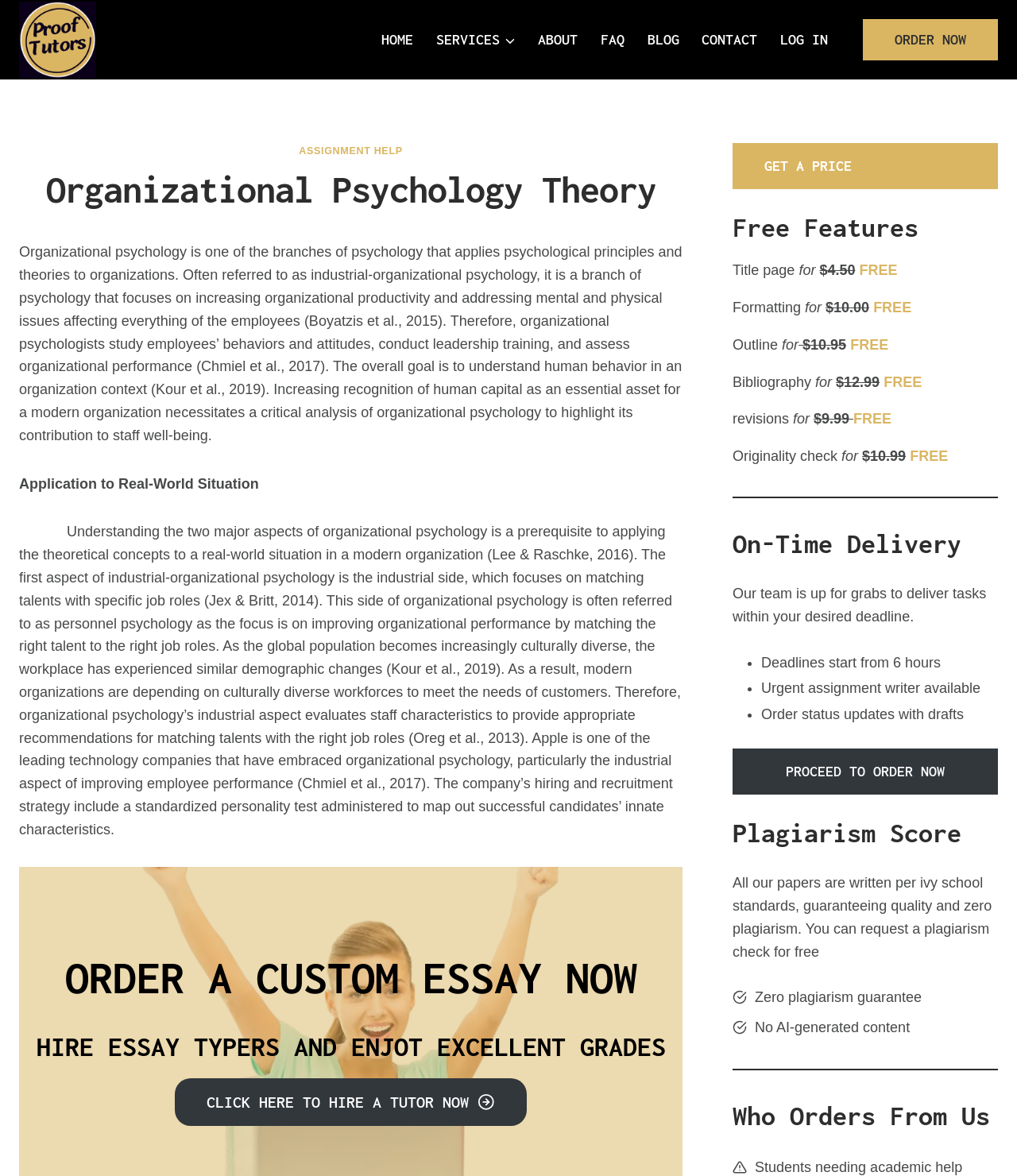Please locate the bounding box coordinates of the element that should be clicked to complete the given instruction: "Click on the CONTACT link".

[0.679, 0.015, 0.756, 0.053]